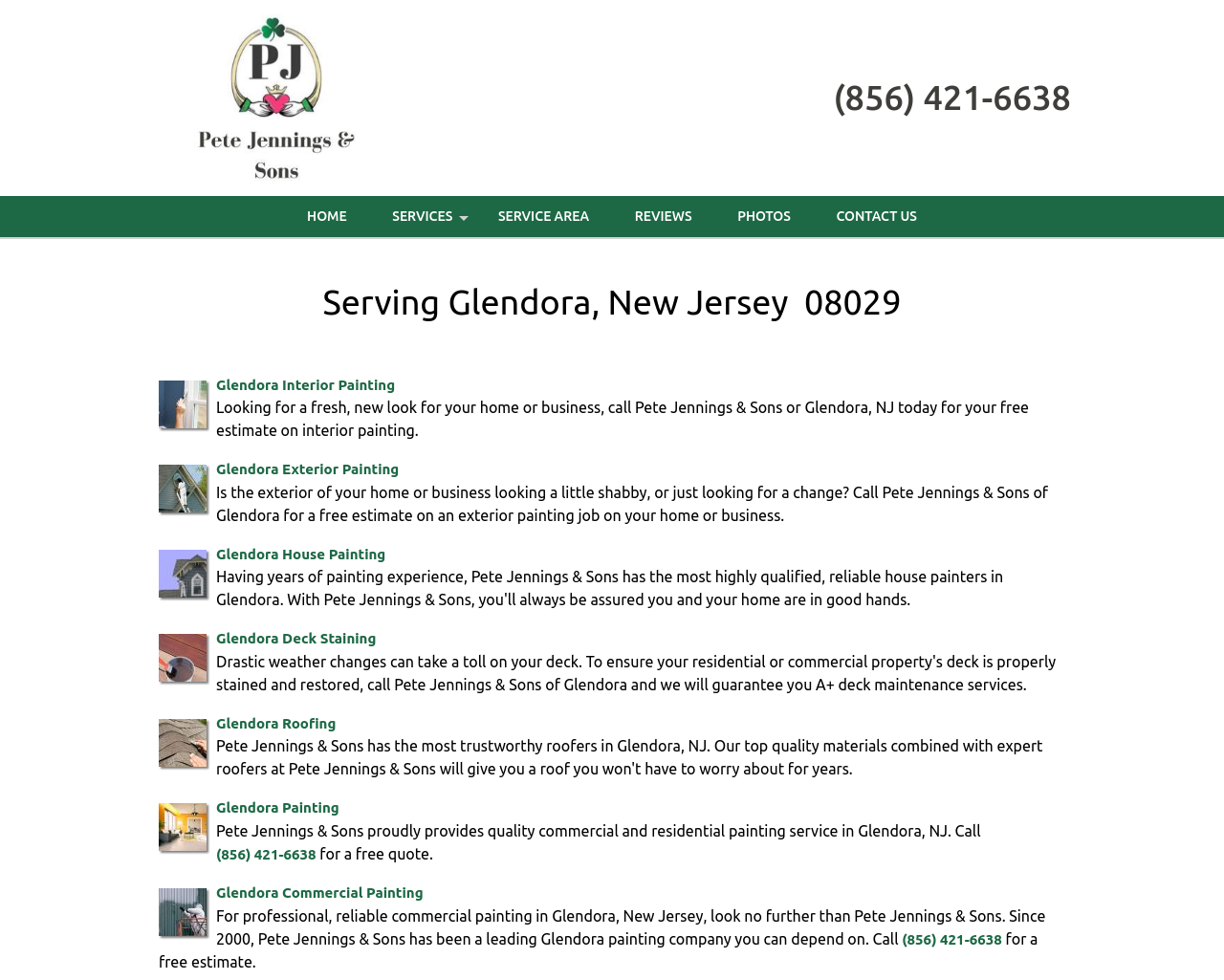Generate a comprehensive description of the webpage content.

This webpage is about Pete Jennings & Sons, a painting contractor service provider in Glendora, New Jersey. At the top, there is a logo image of Pete Jennings & Sons, followed by a heading displaying the company's phone number, (856) 421-6638. Below the phone number, there are six navigation links: HOME, SERVICES, SERVICE AREA, REVIEWS, PHOTOS, and CONTACT US.

The main content of the webpage is divided into sections, each describing a specific service offered by Pete Jennings & Sons. The first section is about interior painting, with a heading "Serving Glendora, New Jersey 08029" and a link to "Glendora Interior Painting by Pete Jennings & Sons". There is also a brief description of the service and an image related to interior painting.

Below the interior painting section, there are sections for exterior painting, house painting, deck staining, roofing, and painting, each with a similar layout: a heading, a link to the specific service, a brief description, and an image. The images are positioned to the left of the corresponding text.

Throughout the webpage, there are multiple instances of the company's phone number, (856) 421-6638, which is also a clickable link. The webpage also mentions that Pete Jennings & Sons provides quality commercial and residential painting services in Glendora, NJ, and invites visitors to call for a free quote or estimate.